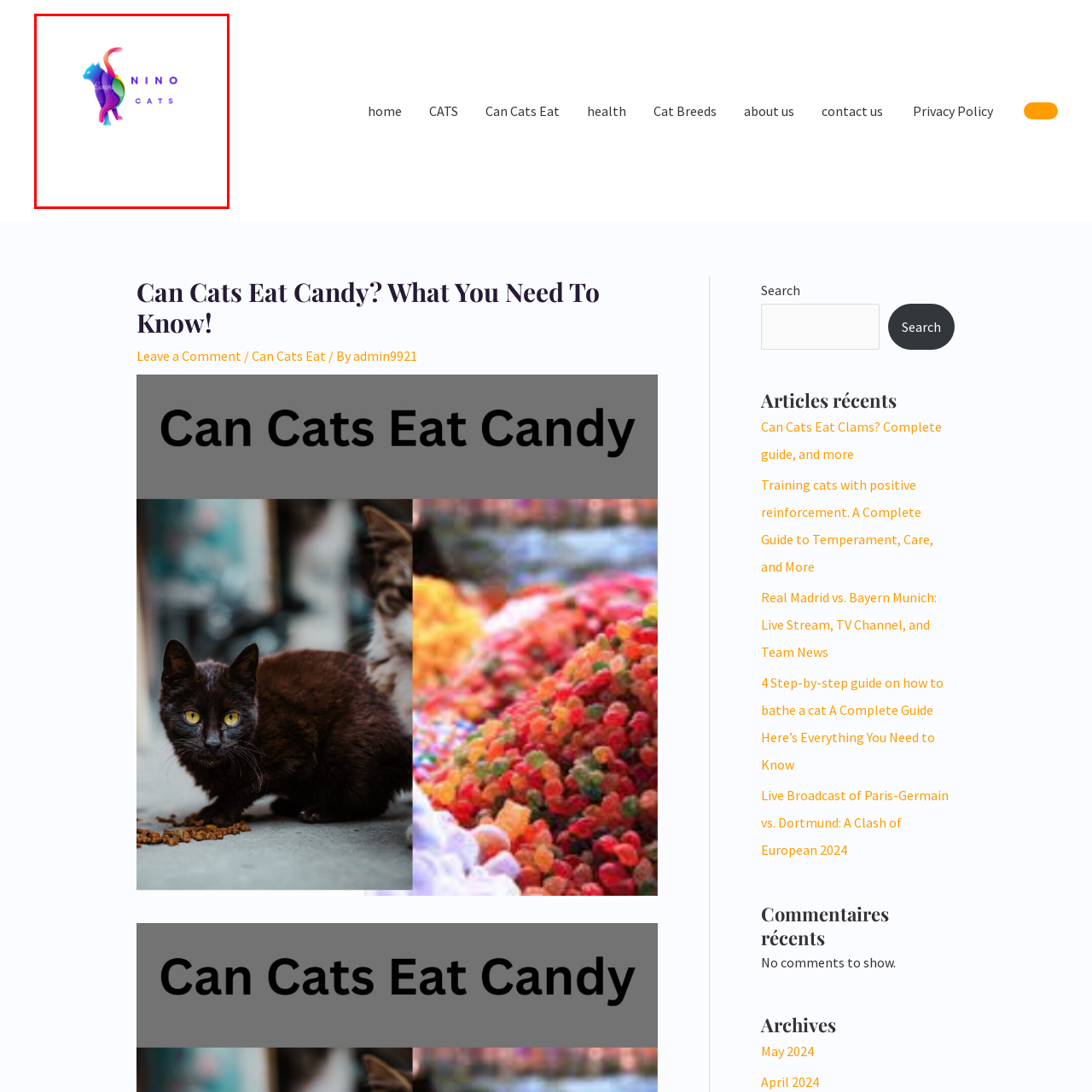Observe the image enclosed by the red rectangle, then respond to the question in one word or phrase:
What is the theme of the webpage?

Cat care and health